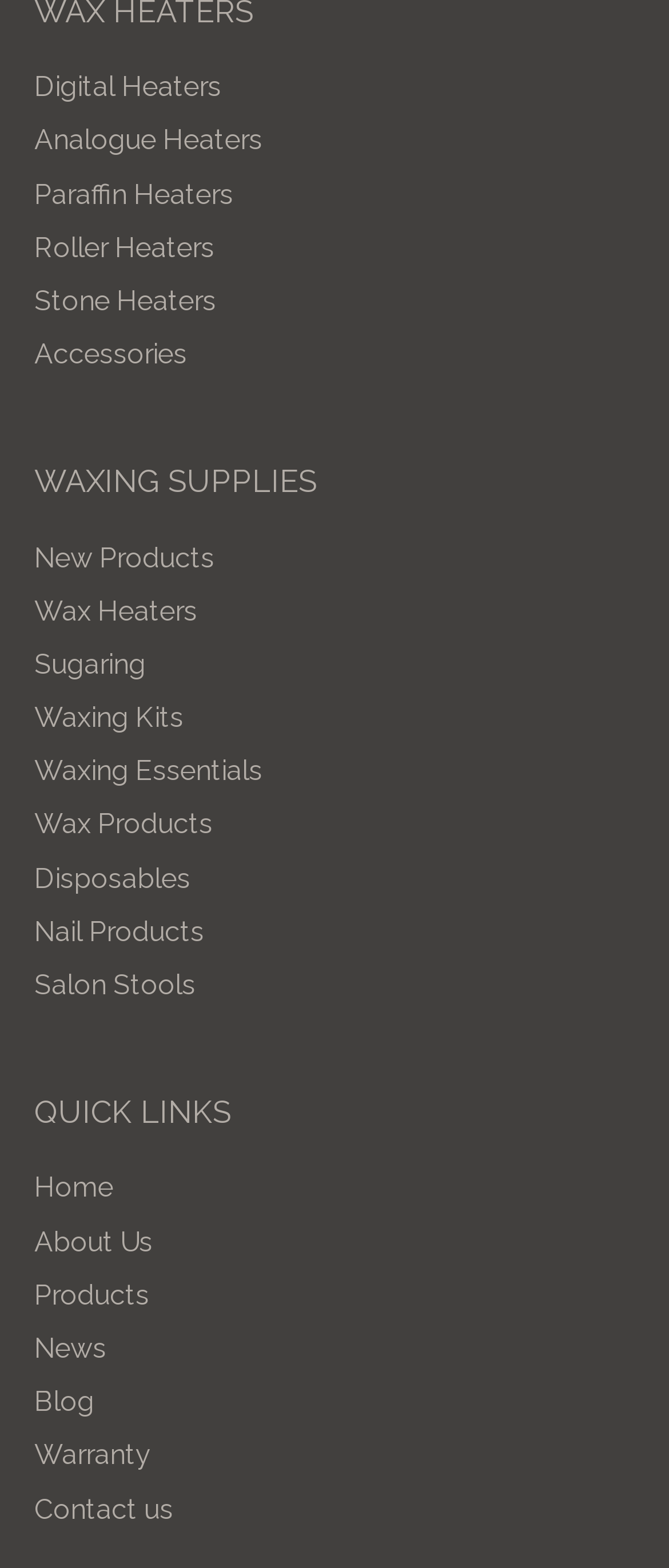What is the first waxing-related product listed?
Using the image as a reference, give a one-word or short phrase answer.

Wax Heaters